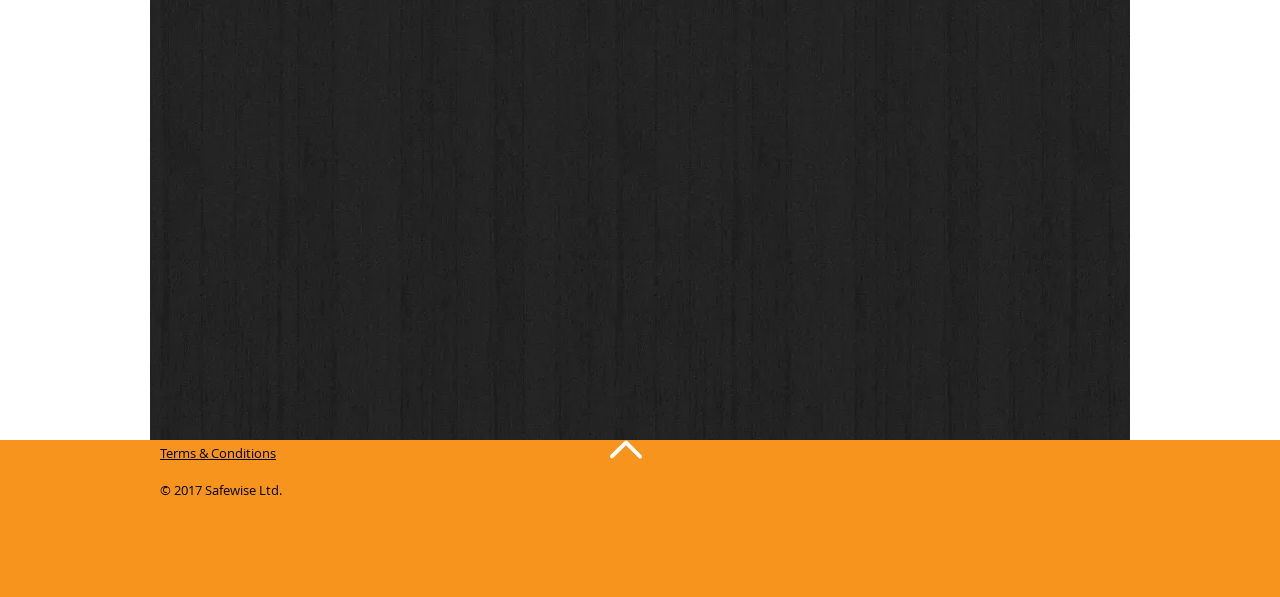Provide the bounding box coordinates for the specified HTML element described in this description: "Privacy Policy". The coordinates should be four float numbers ranging from 0 to 1, in the format [left, top, right, bottom].

None